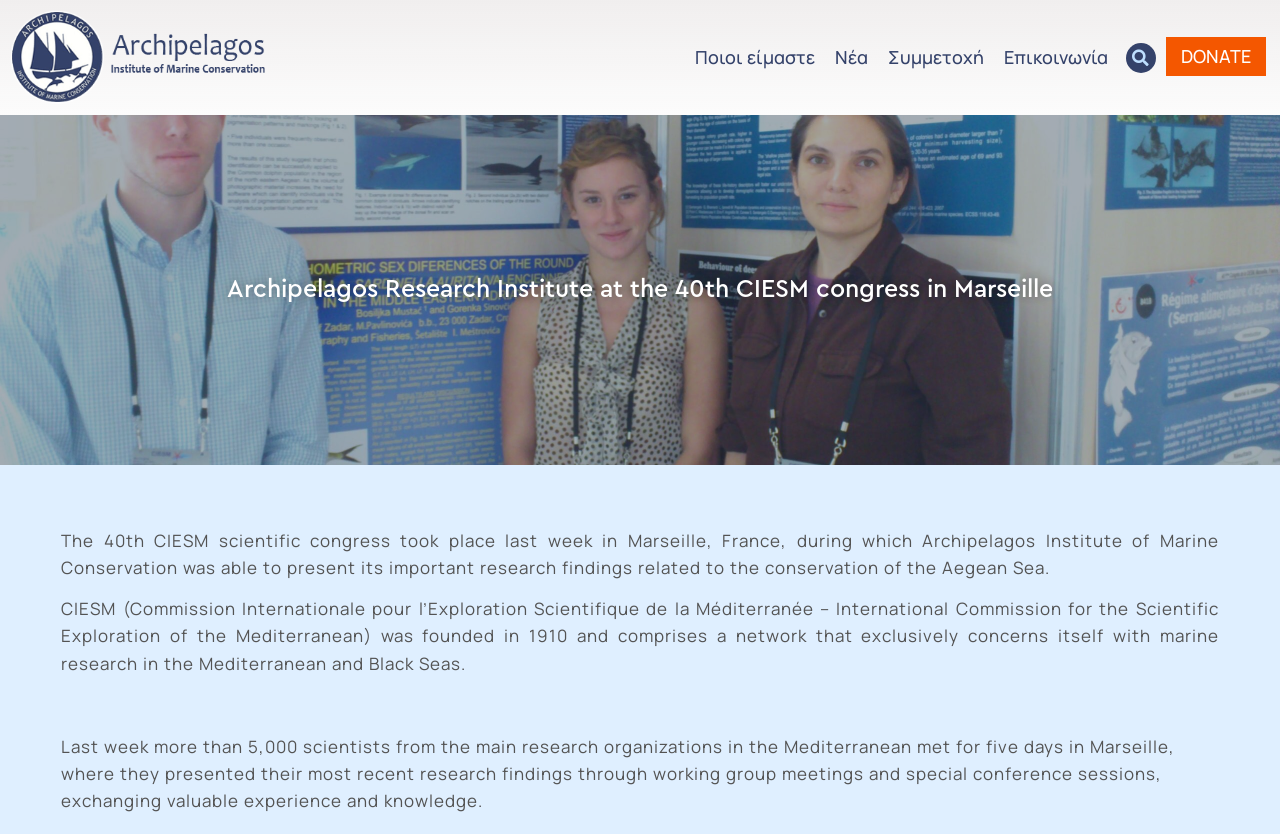How many scientists attended the congress?
Provide a detailed and extensive answer to the question.

The number of scientists who attended the congress can be found in the third paragraph of the webpage, which states 'Last week more than 5,000 scientists from the main research organizations in the Mediterranean met for five days in Marseille...'.